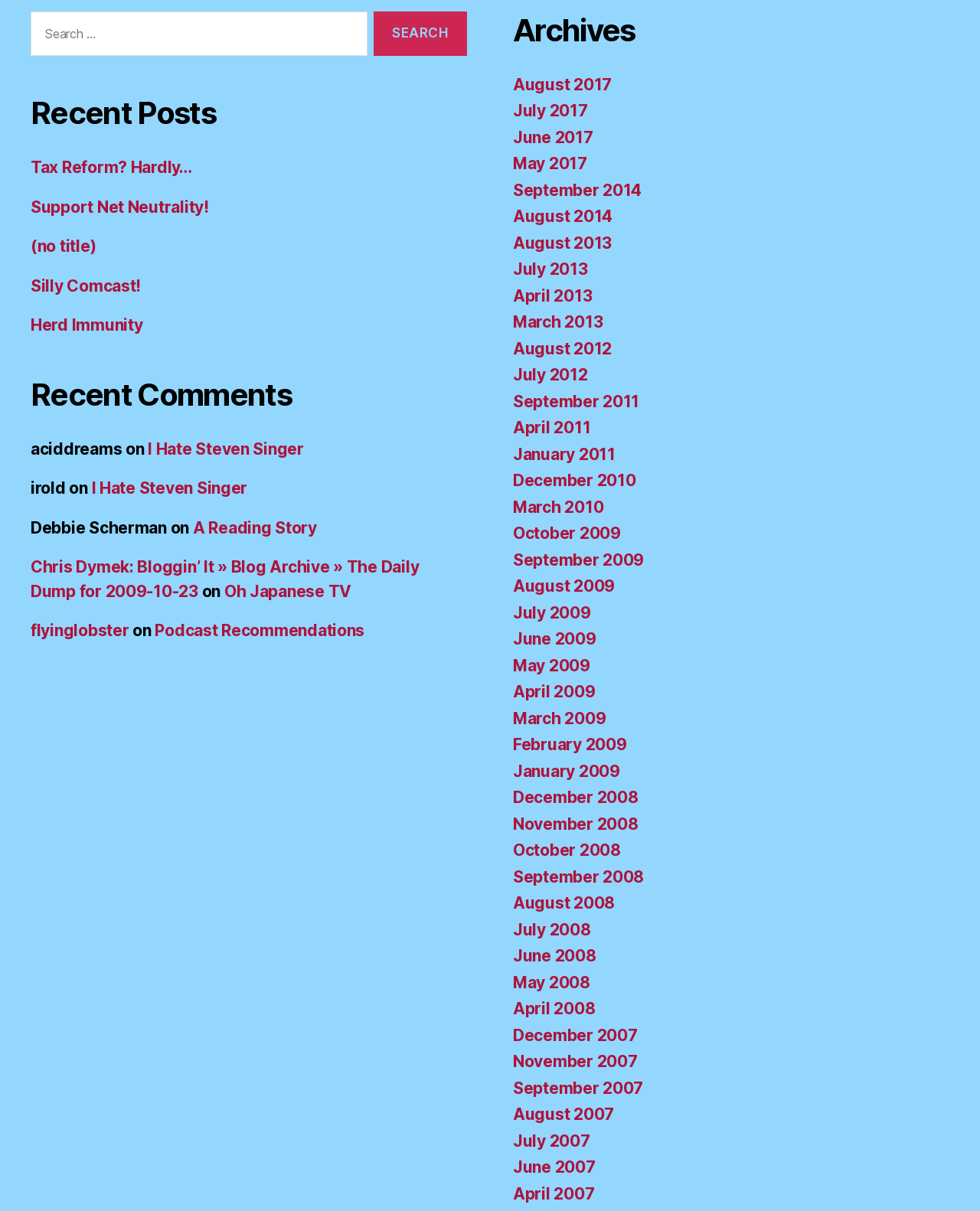Locate the coordinates of the bounding box for the clickable region that fulfills this instruction: "Read the post 'Tax Reform? Hardly…'".

[0.031, 0.13, 0.196, 0.146]